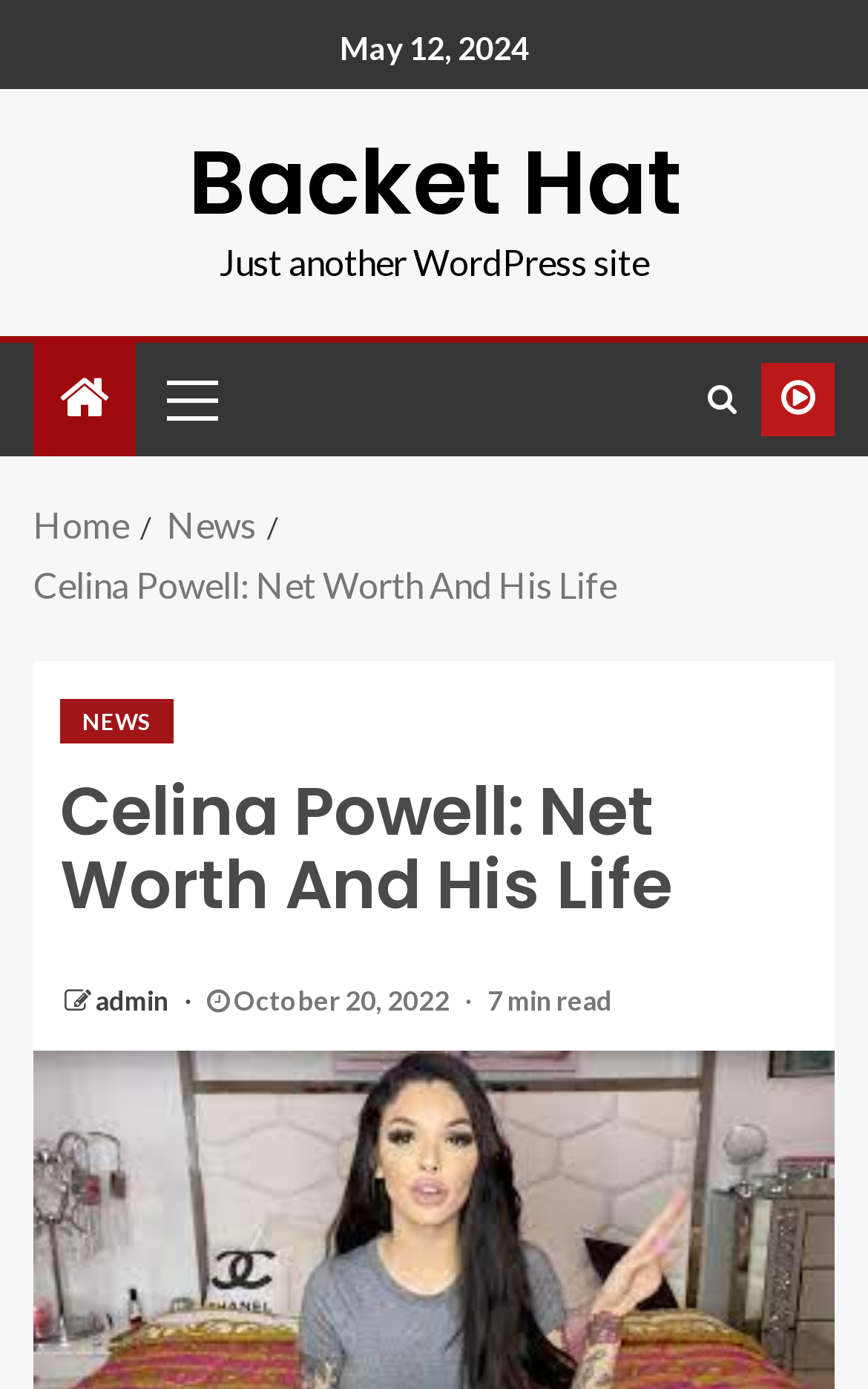What is the label of the navigation element?
Based on the image, provide a one-word or brief-phrase response.

Breadcrumbs